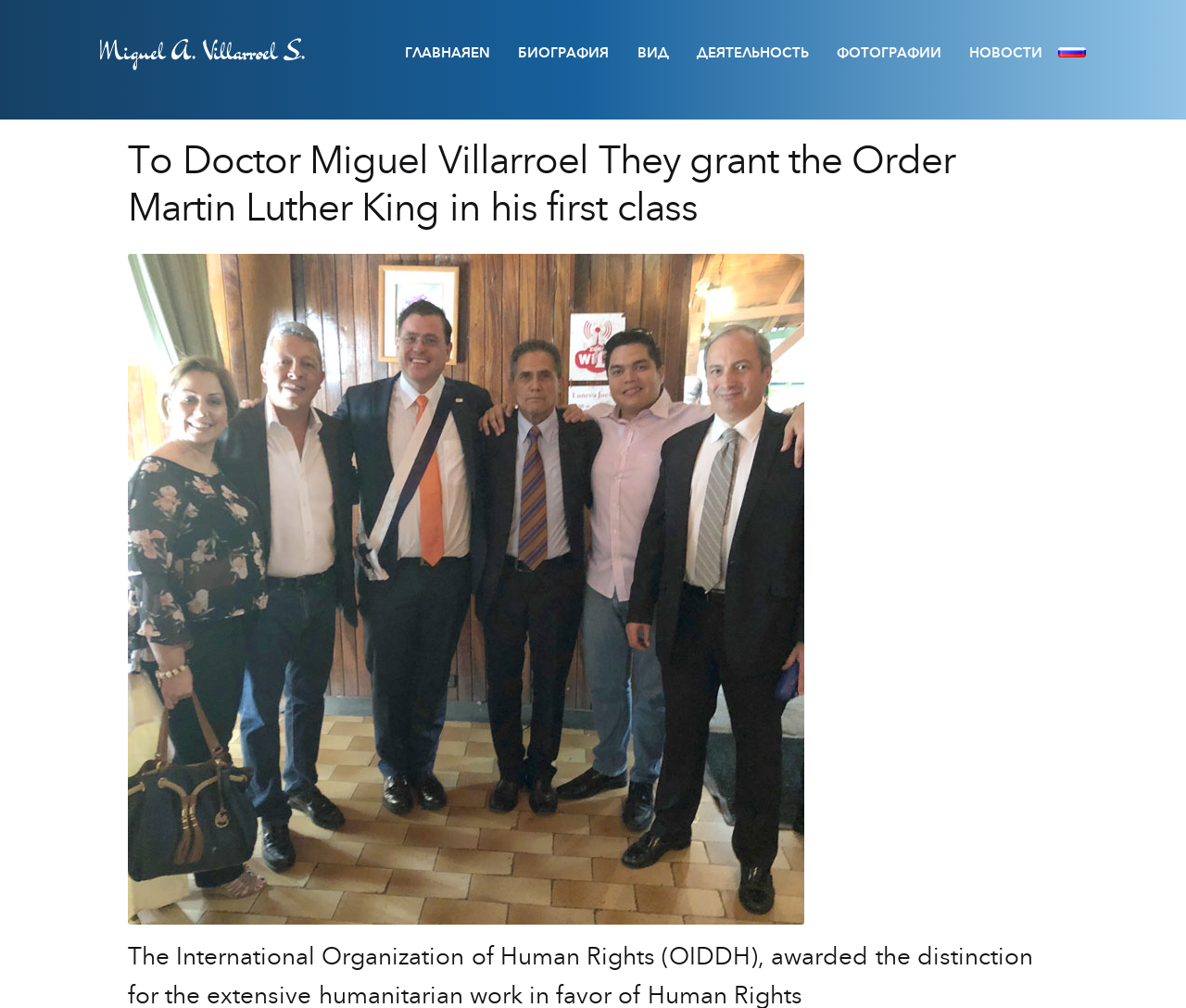Please specify the bounding box coordinates in the format (top-left x, top-left y, bottom-right x, bottom-right y), with all values as floating point numbers between 0 and 1. Identify the bounding box of the UI element described by: биография

[0.427, 0.029, 0.524, 0.075]